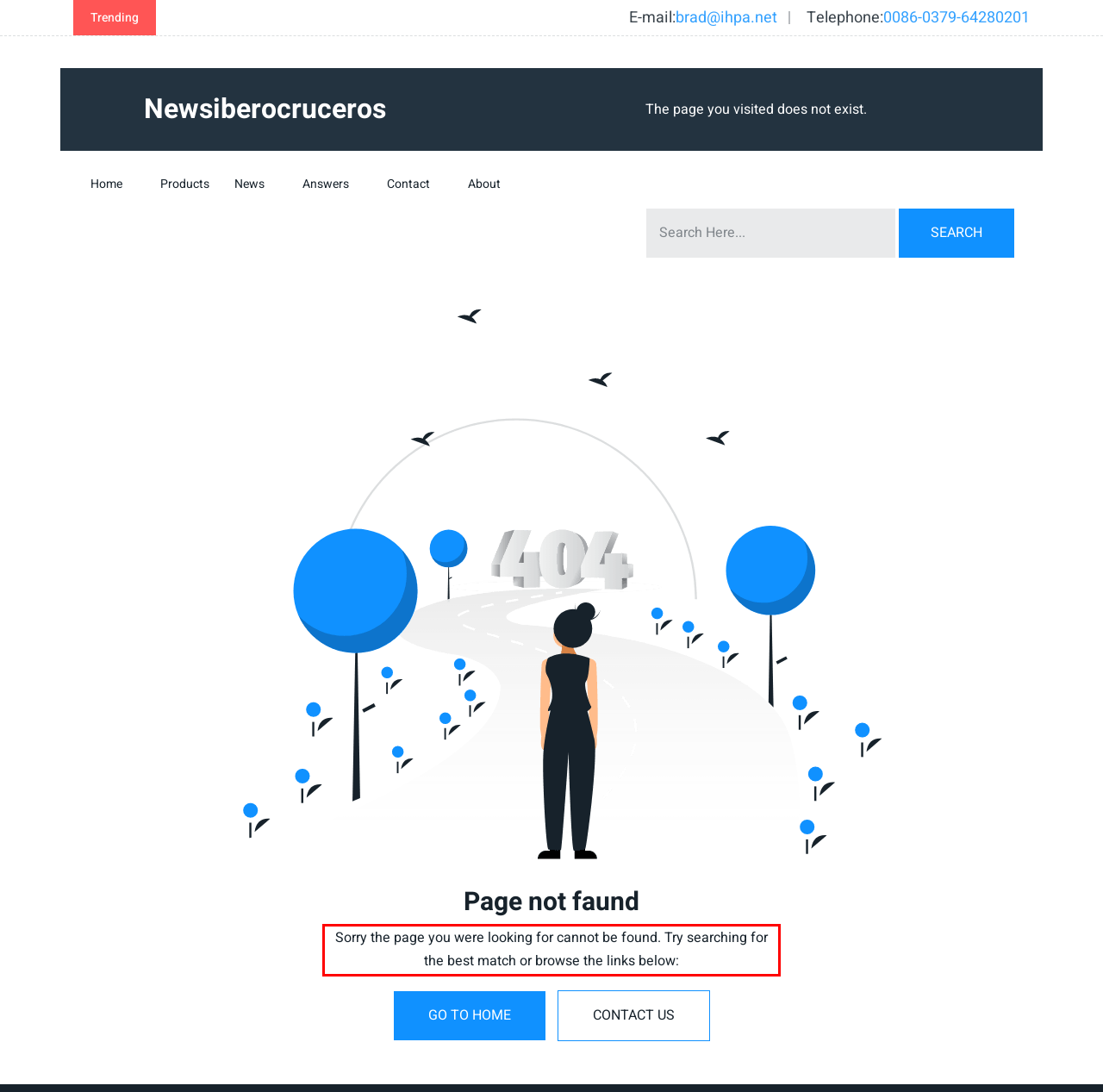Please extract the text content within the red bounding box on the webpage screenshot using OCR.

Sorry the page you were looking for cannot be found. Try searching for the best match or browse the links below: